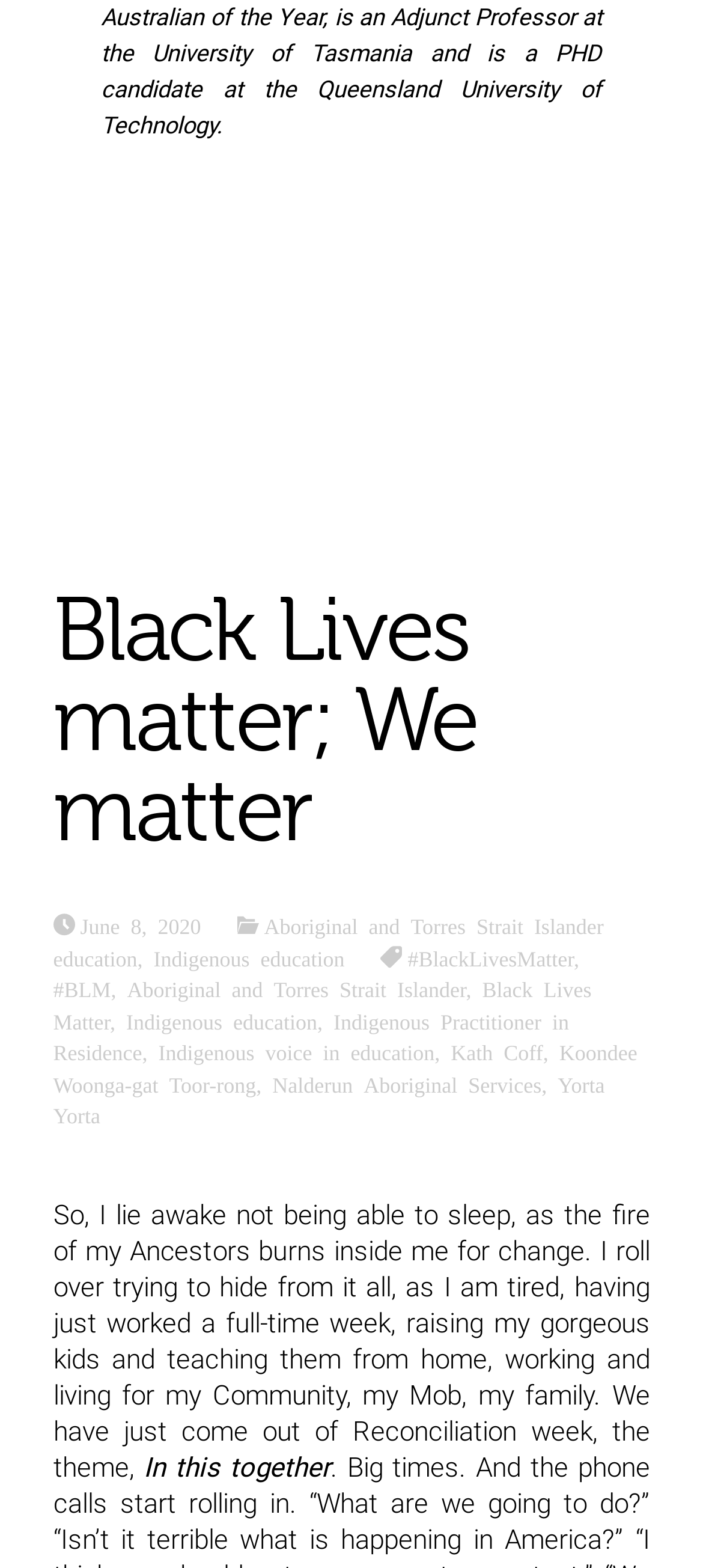Please identify the bounding box coordinates of the clickable element to fulfill the following instruction: "Explore Indigenous education". The coordinates should be four float numbers between 0 and 1, i.e., [left, top, right, bottom].

[0.218, 0.603, 0.49, 0.617]